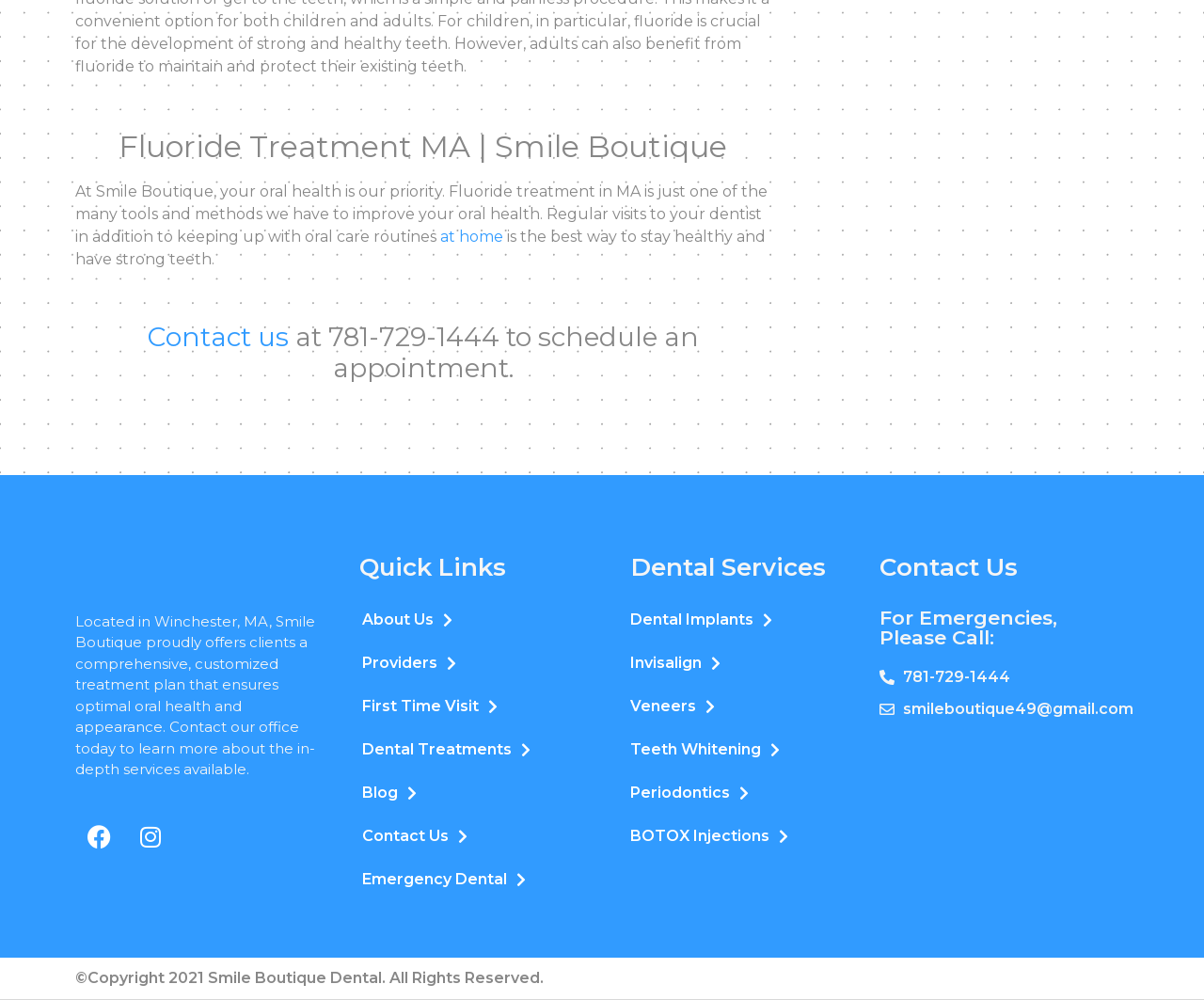Reply to the question below using a single word or brief phrase:
What is the name of the dental clinic?

Smile Boutique